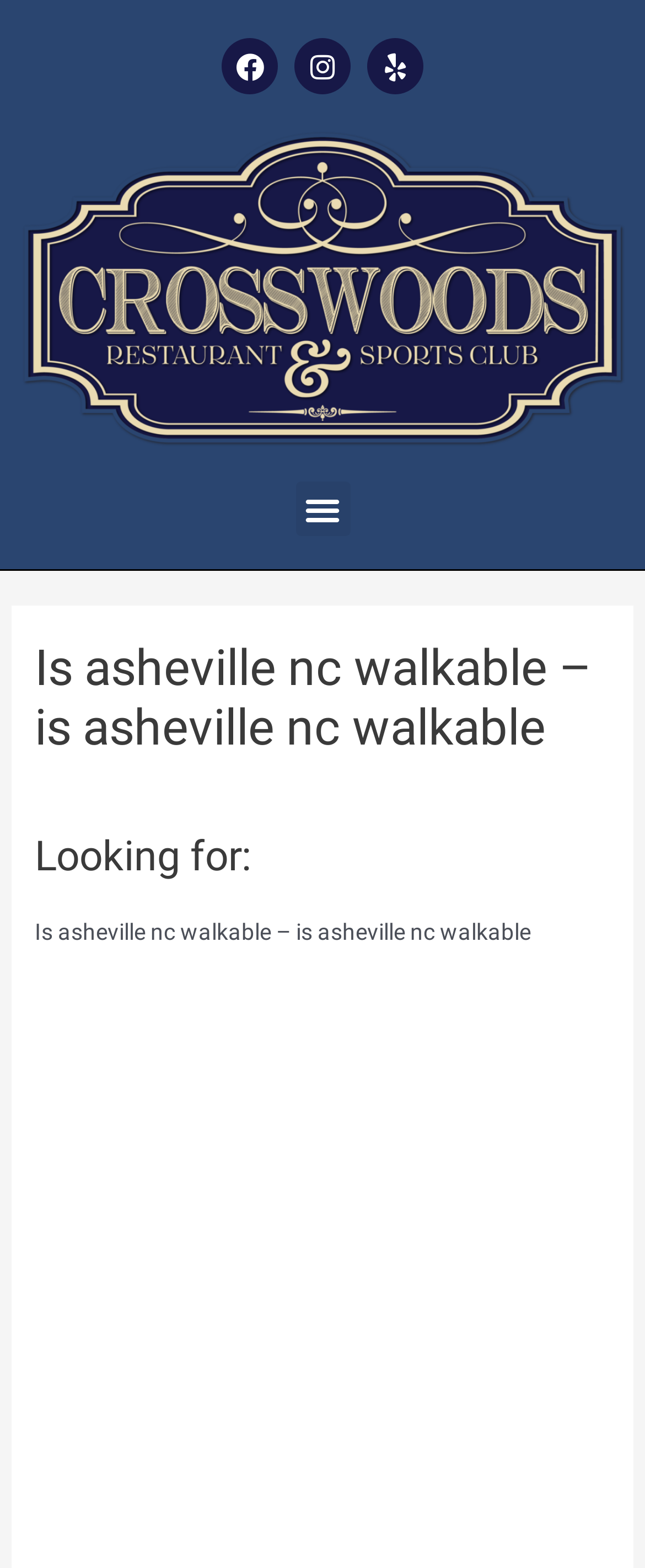How many social media links are there?
Please provide a single word or phrase answer based on the image.

3